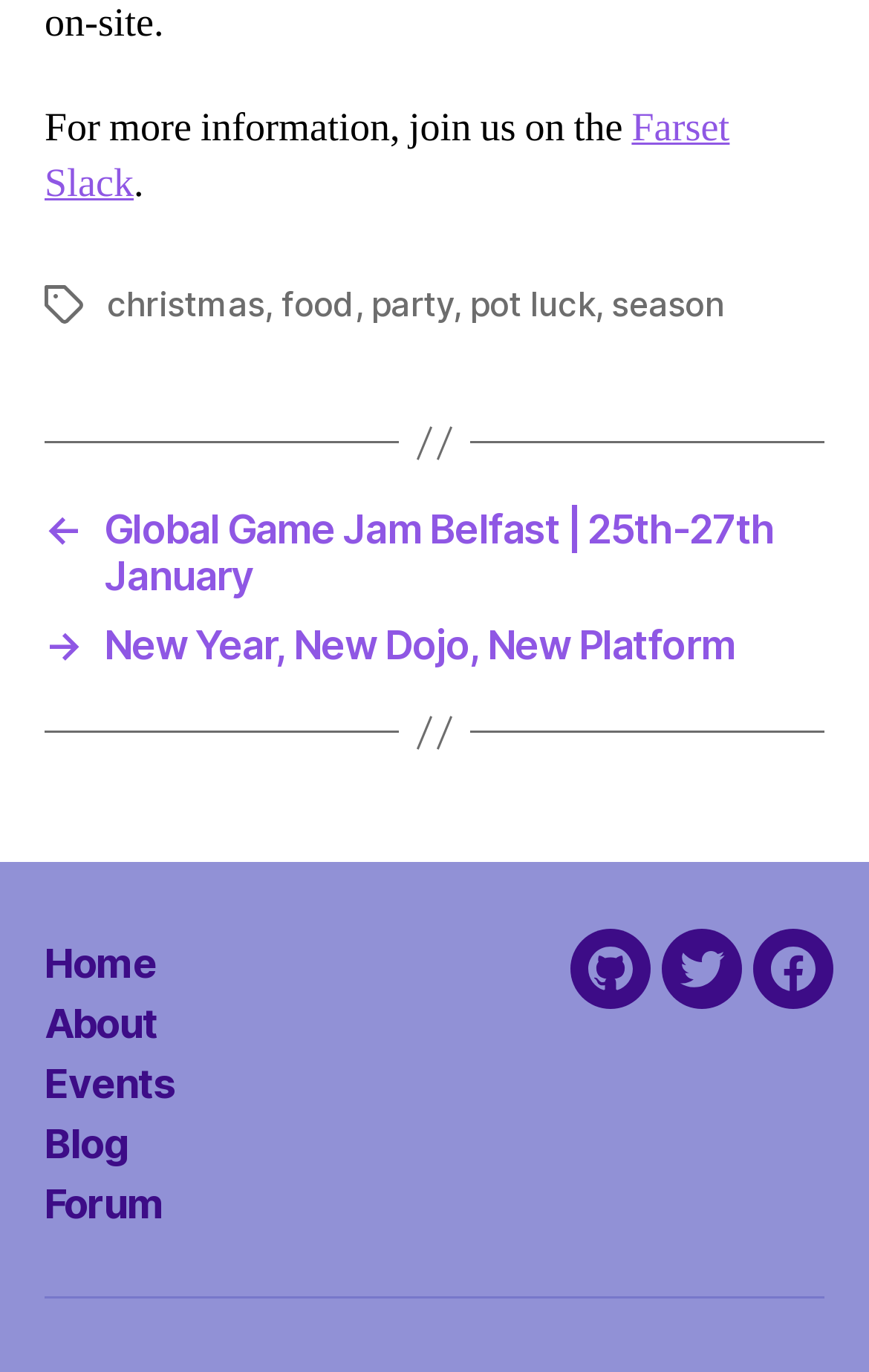Please respond in a single word or phrase: 
How many navigation sections are there?

3